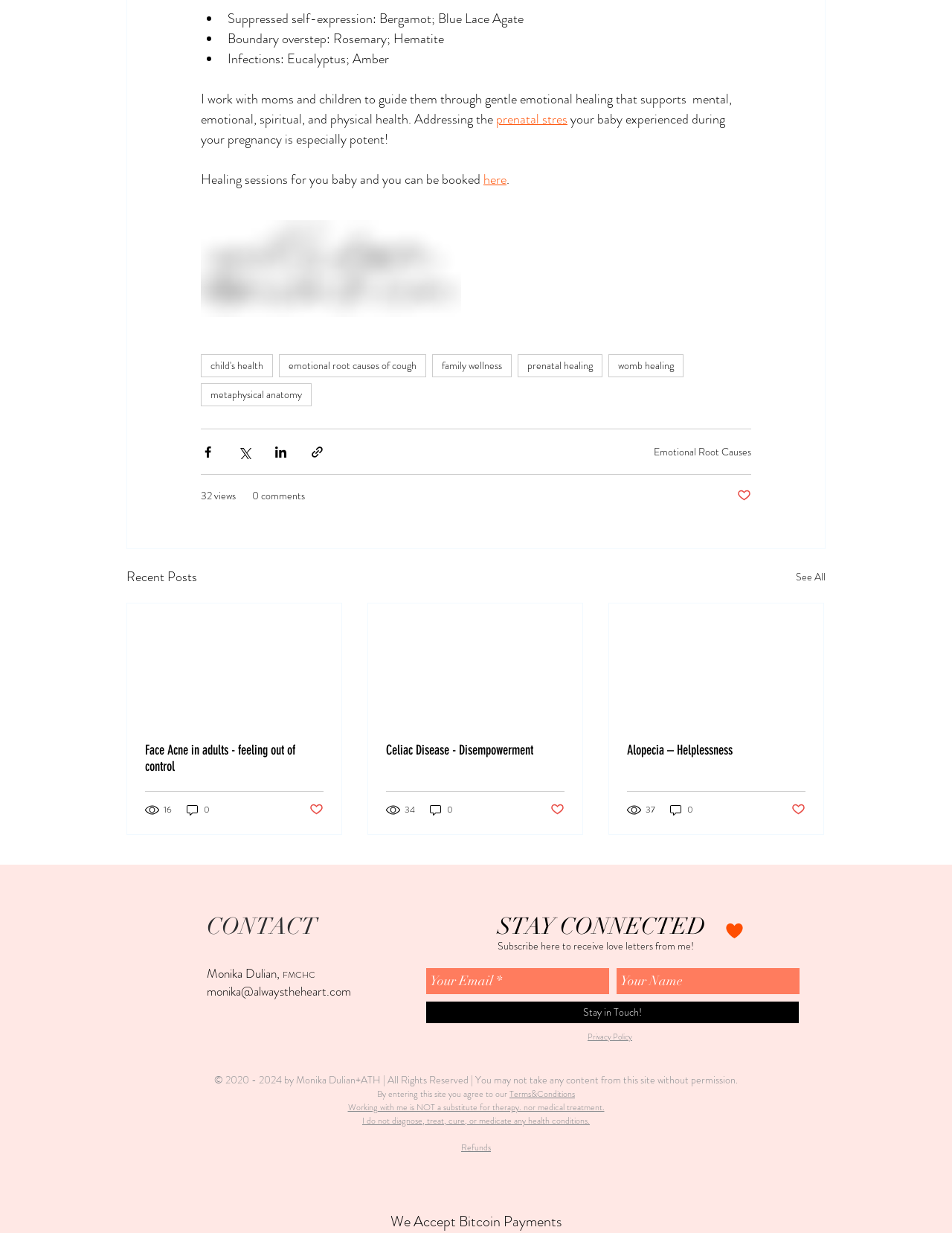Identify the coordinates of the bounding box for the element that must be clicked to accomplish the instruction: "Book a healing session for you and your baby".

[0.508, 0.138, 0.532, 0.153]